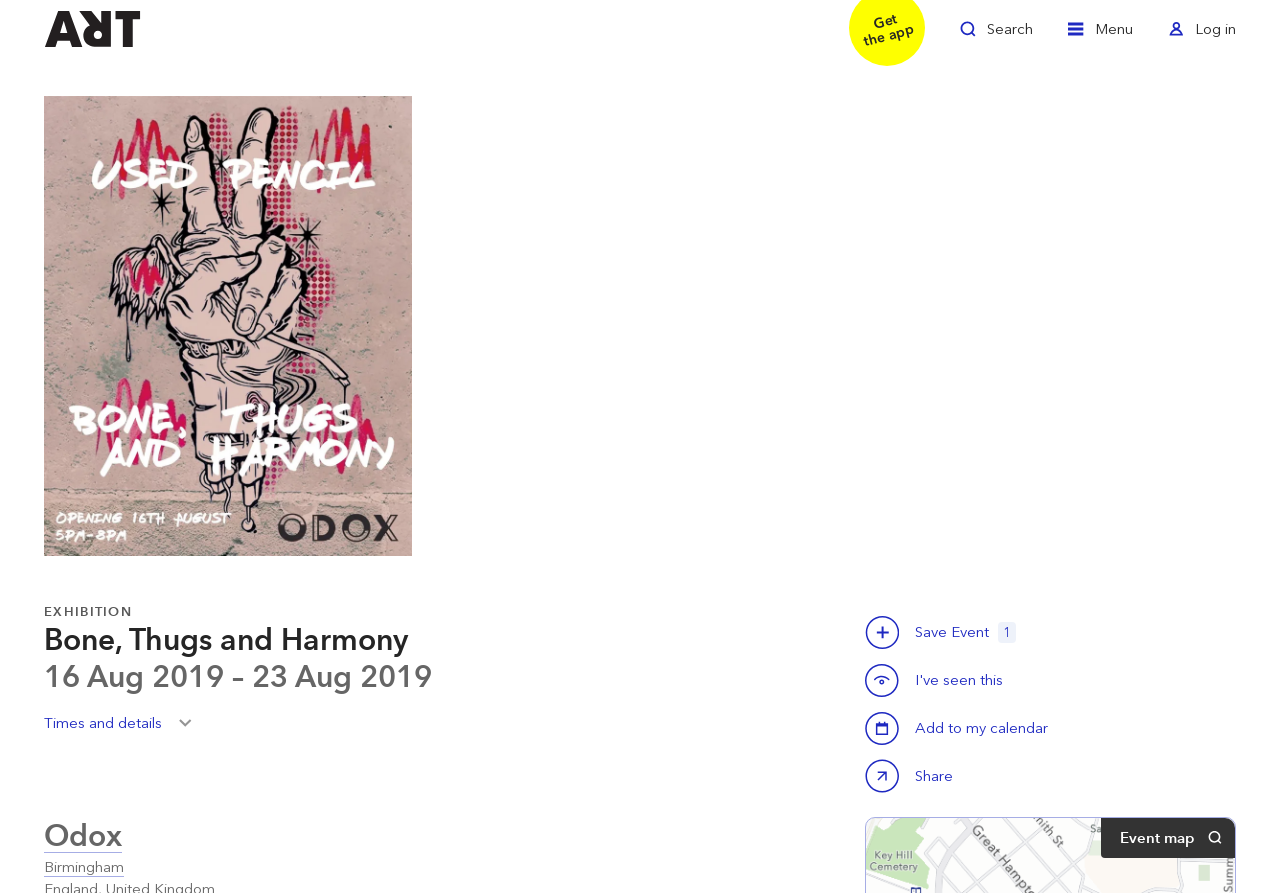Describe all the significant parts and information present on the webpage.

The webpage is about an art exhibition titled "Bone, Thugs and Harmony" by UK Street Artist Used Pencil, aka Ben Pickering, at Odox in Birmingham. 

At the top left of the page, there are three links: "Welcome to ArtRabbit", "Toggle Search", and "Toggle Menu", followed by "Toggle Log in" at the top right. 

Below these links, there is a prominent image, the "Odox Launch Poster", which takes up a significant portion of the page. 

On the left side of the page, there is a section with three headings: "EXHIBITION", "Bone, Thugs and Harmony", and "16 Aug 2019 – 23 Aug 2019", which provide details about the exhibition. 

Below these headings, there are several buttons, including "Times and details Toggle", "Save this event", and "Share Bone, Thugs and Harmony". The "Save this event" button is duplicated, with the second instance located below the first one. There is also a "Calendar" button with the text "Add to my calendar" next to it. 

At the bottom left of the page, there is a heading "Odox" with a link to the Odox website below it. 

Finally, at the bottom right of the page, there is a static text "Event map".